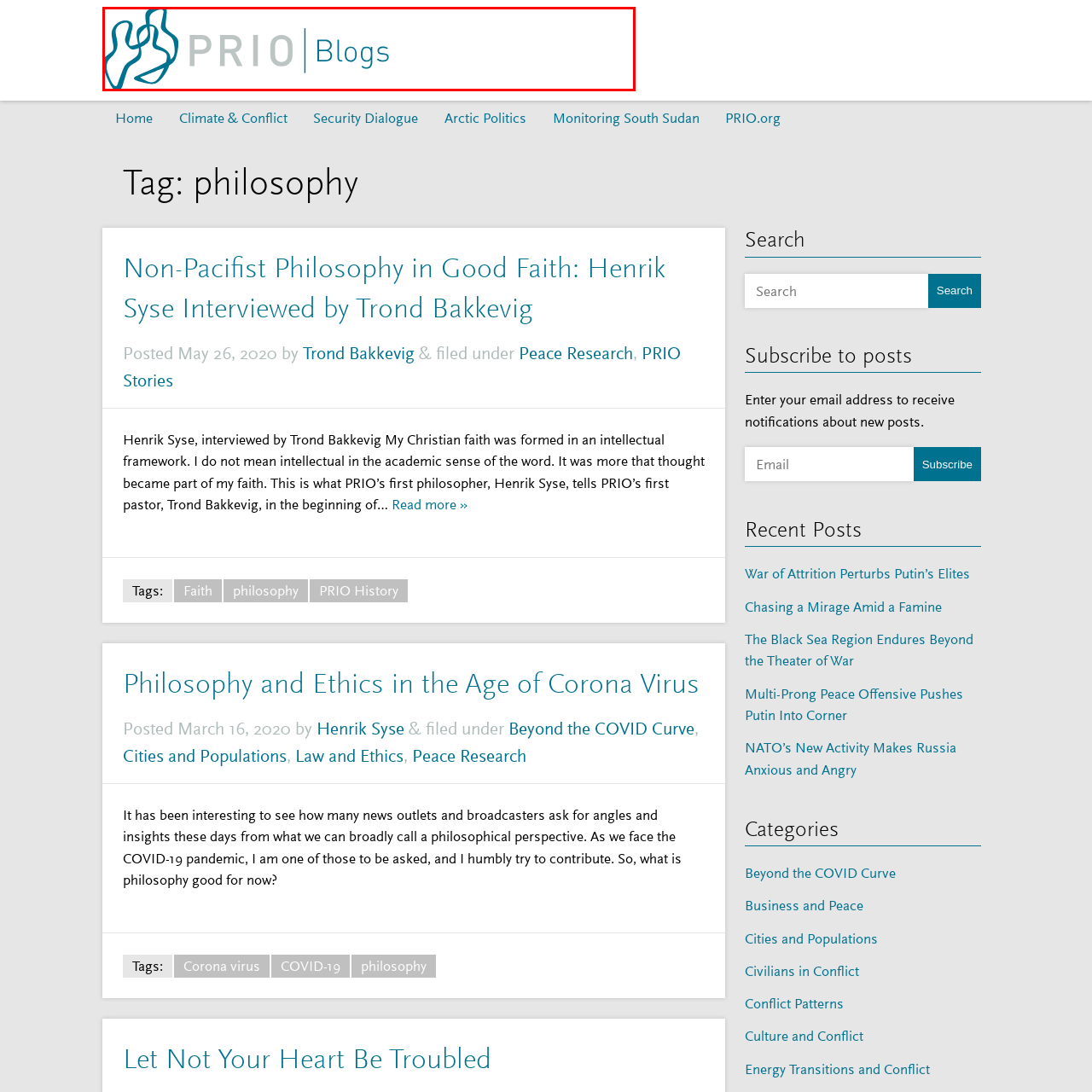What is the font style of the letters 'PRIO'? Look at the image outlined by the red bounding box and provide a succinct answer in one word or a brief phrase.

Stylized